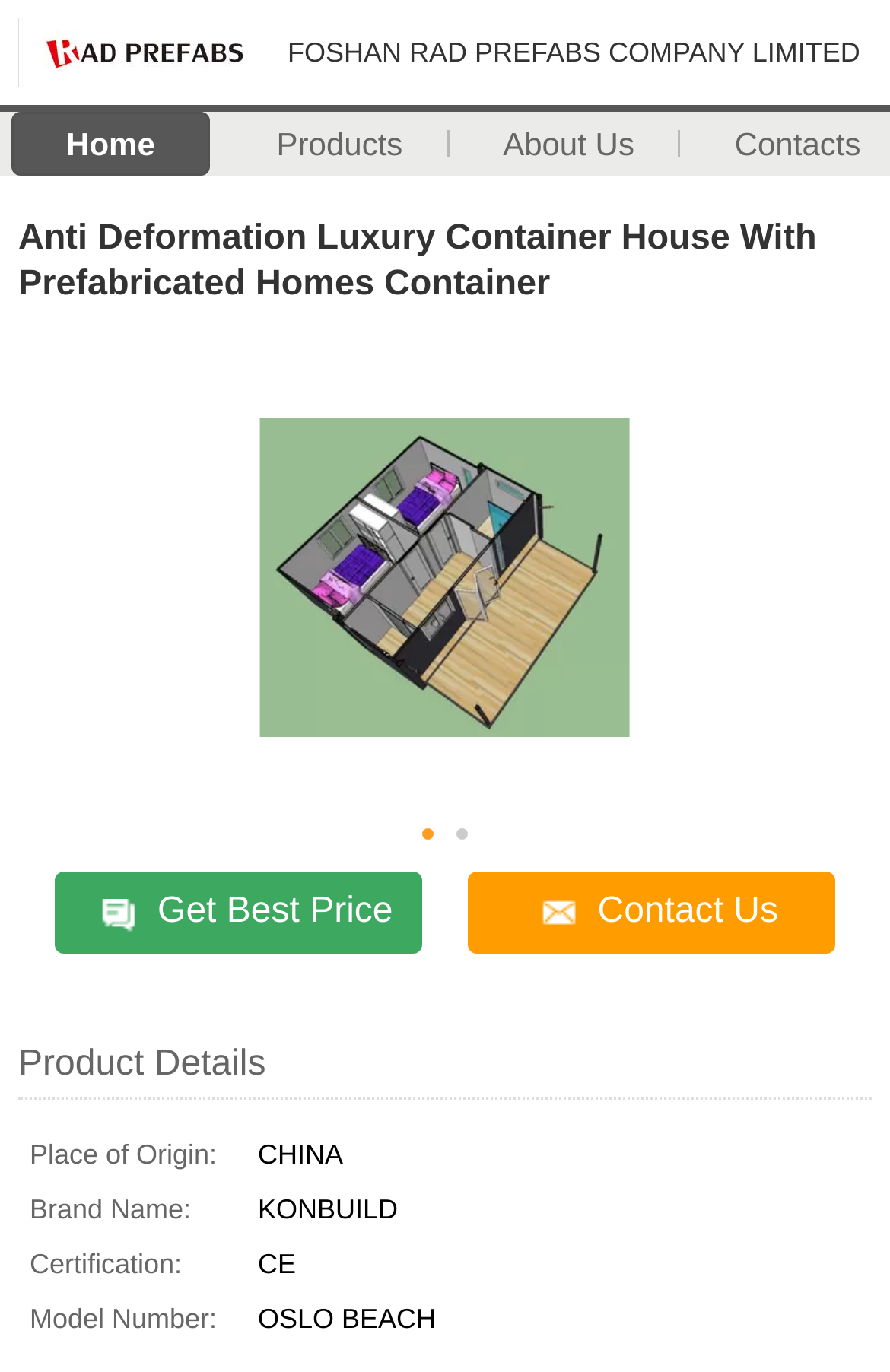What is the place of origin?
Refer to the screenshot and respond with a concise word or phrase.

CHINA